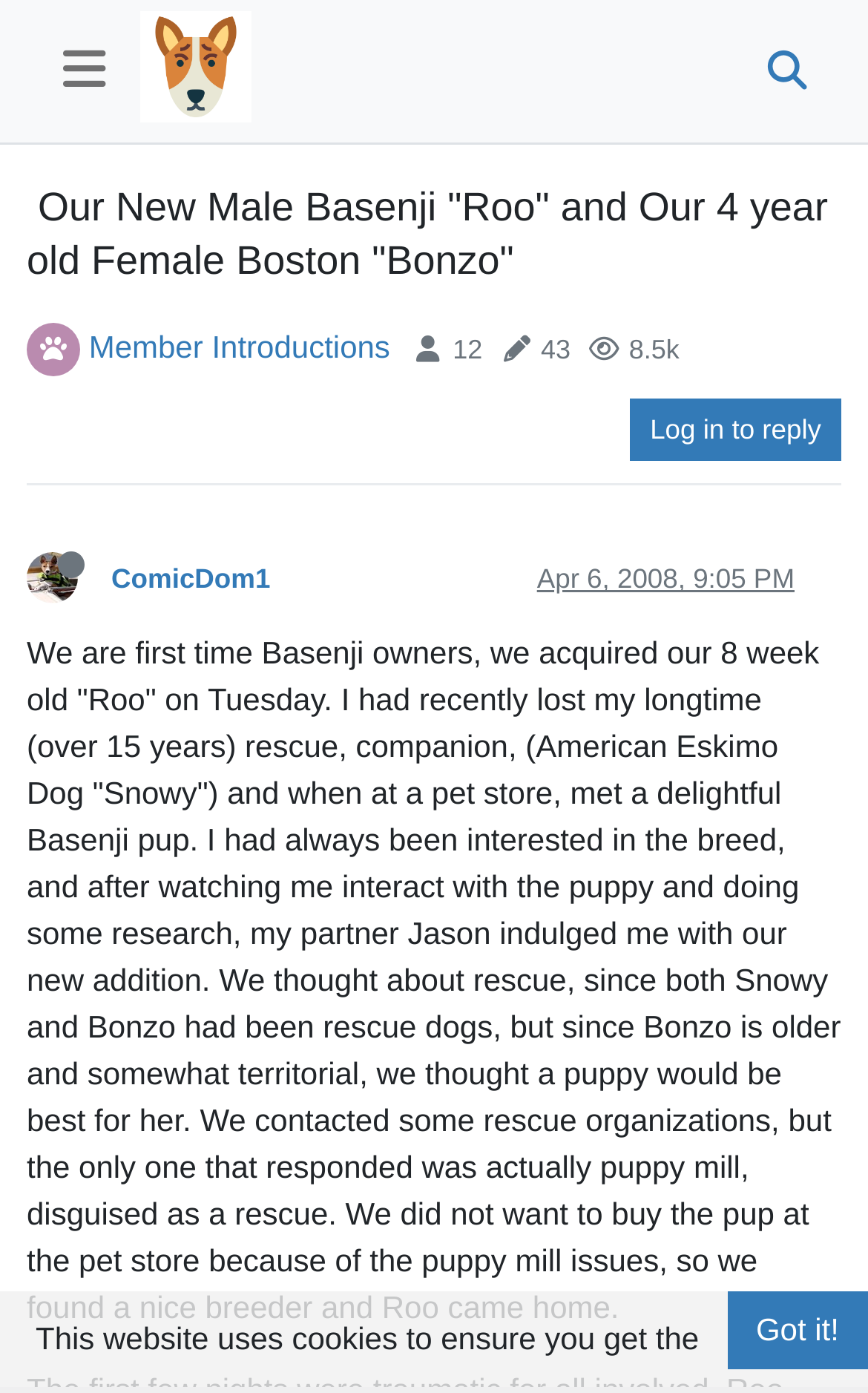Based on the element description: "Apr 6, 2008, 9:05 PM", identify the UI element and provide its bounding box coordinates. Use four float numbers between 0 and 1, [left, top, right, bottom].

[0.619, 0.405, 0.915, 0.427]